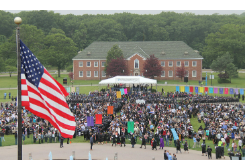Explain the image in a detailed and descriptive way.

The image captures a large outdoor gathering, likely a graduation ceremony or similar significant event, taking place in front of a historic brick building surrounded by lush greenery. In the foreground, an American flag proudly waves on a flagpole, symbolizing patriotism. A substantial crowd of attendees, dressed in formal attire, has gathered beneath a spacious white tent adorned with colorful banners, creating a festive atmosphere. The audience appears engaged and celebratory, contributing to the sense of community and accomplishment present in the scene. The overall mood is one of joy and reflection, set against a backdrop of nature and tradition.